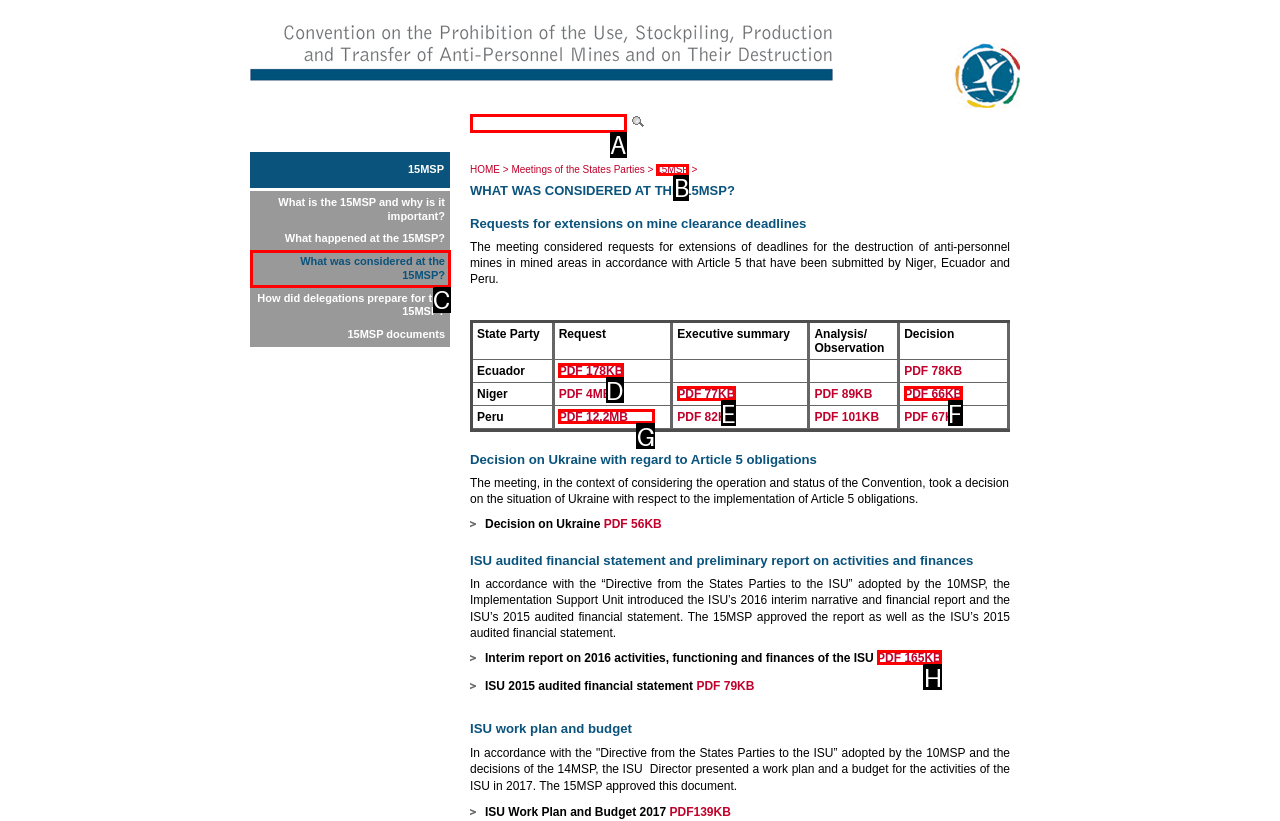Tell me which one HTML element I should click to complete the following task: Download the 'PDF 178KB' file Answer with the option's letter from the given choices directly.

D